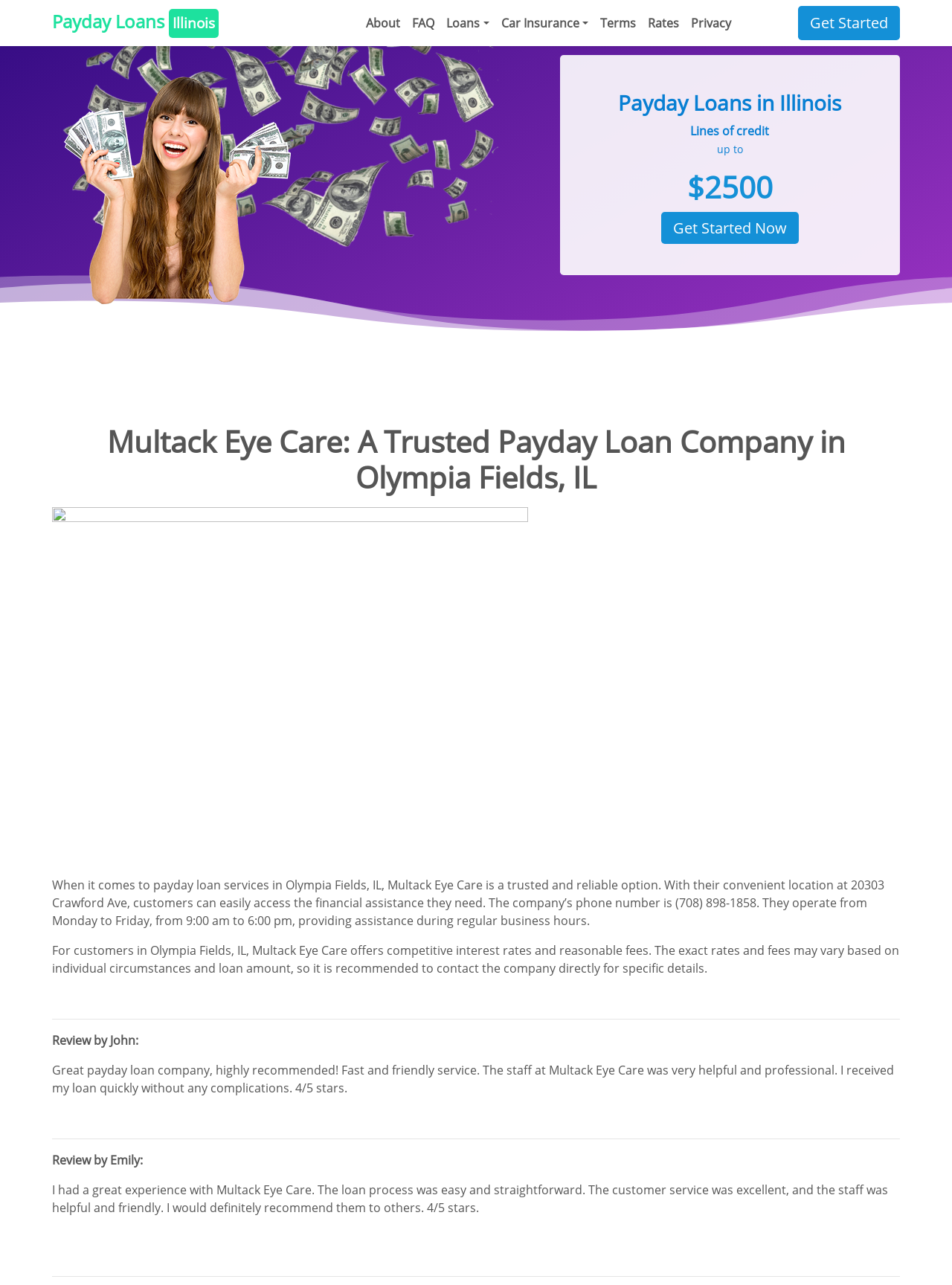Please identify the bounding box coordinates of the element that needs to be clicked to execute the following command: "Read the blog post about The construction of a new factory has officially started". Provide the bounding box using four float numbers between 0 and 1, formatted as [left, top, right, bottom].

None